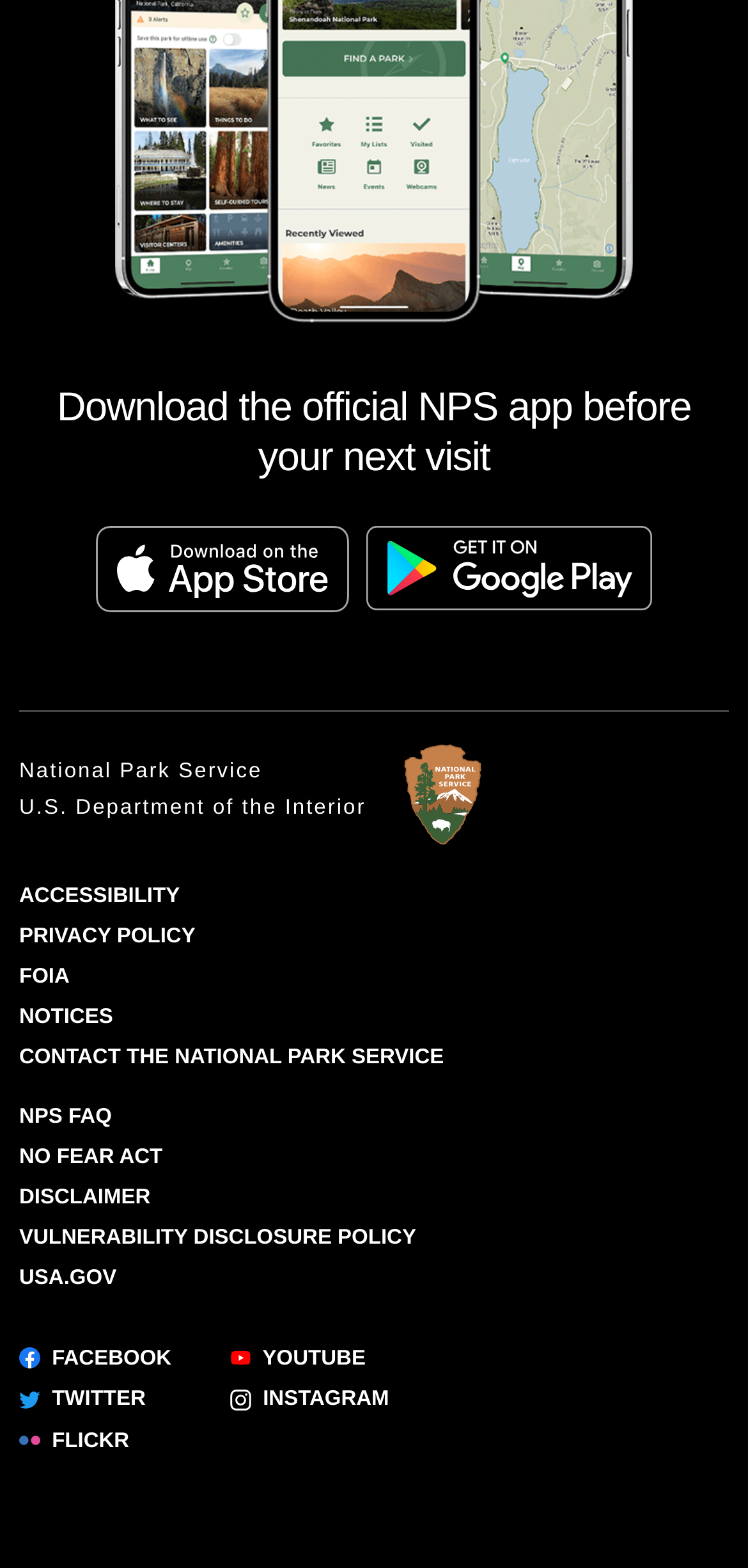Please determine the bounding box coordinates of the area that needs to be clicked to complete this task: 'Check post date'. The coordinates must be four float numbers between 0 and 1, formatted as [left, top, right, bottom].

None